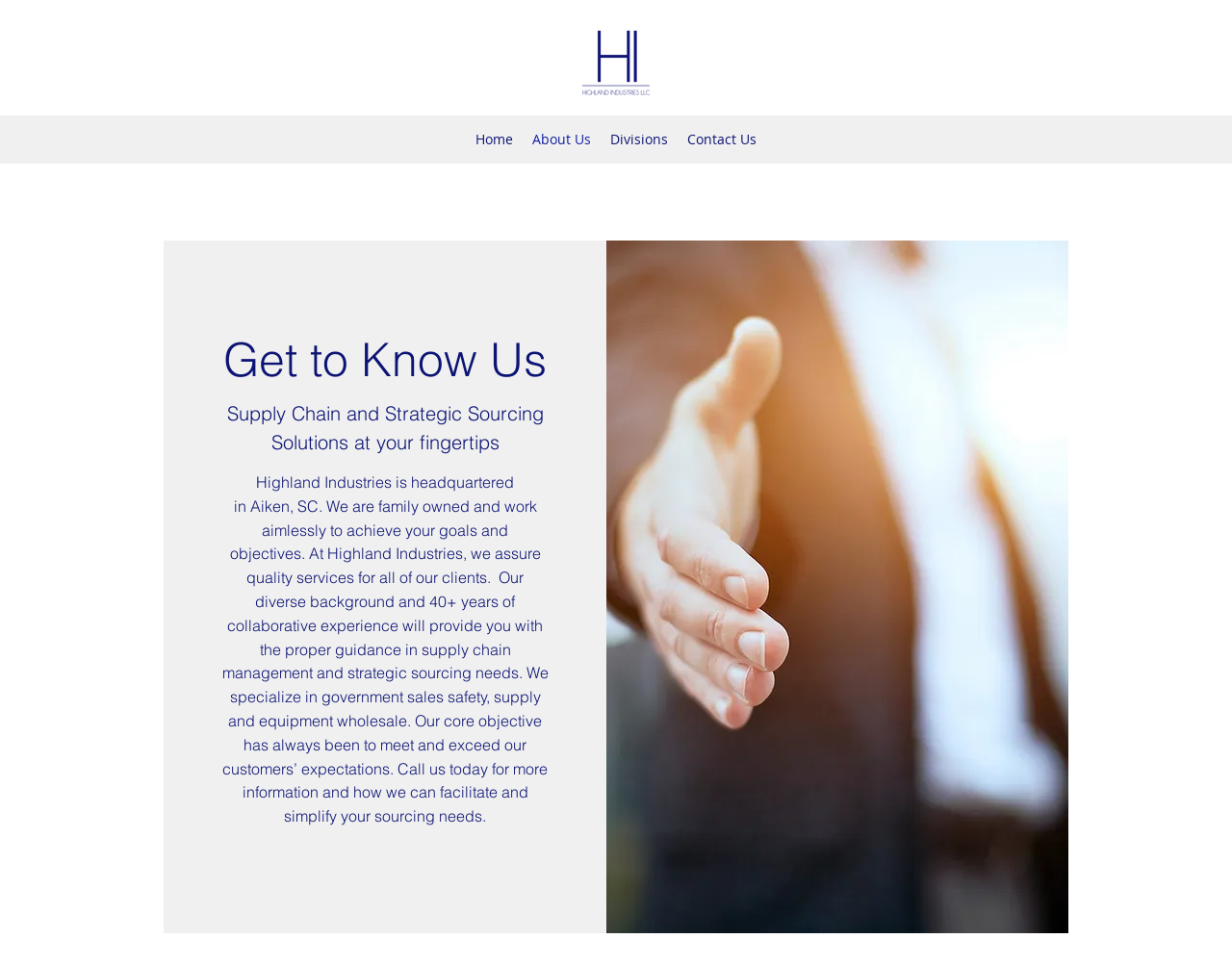Give a concise answer using one word or a phrase to the following question:
What is the image displayed on the webpage?

Handshake